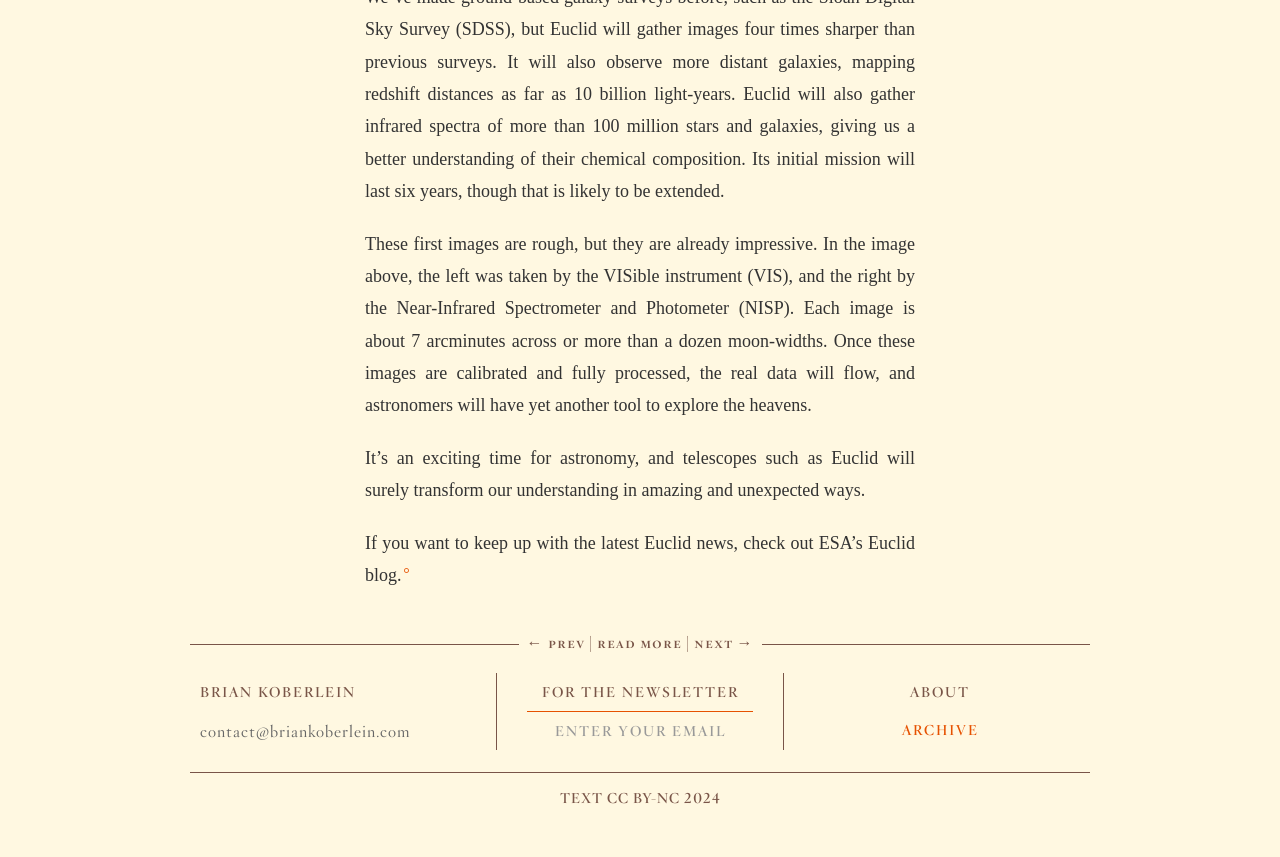Use a single word or phrase to respond to the question:
What is the purpose of the textbox?

FOR THE NEWSLETTER